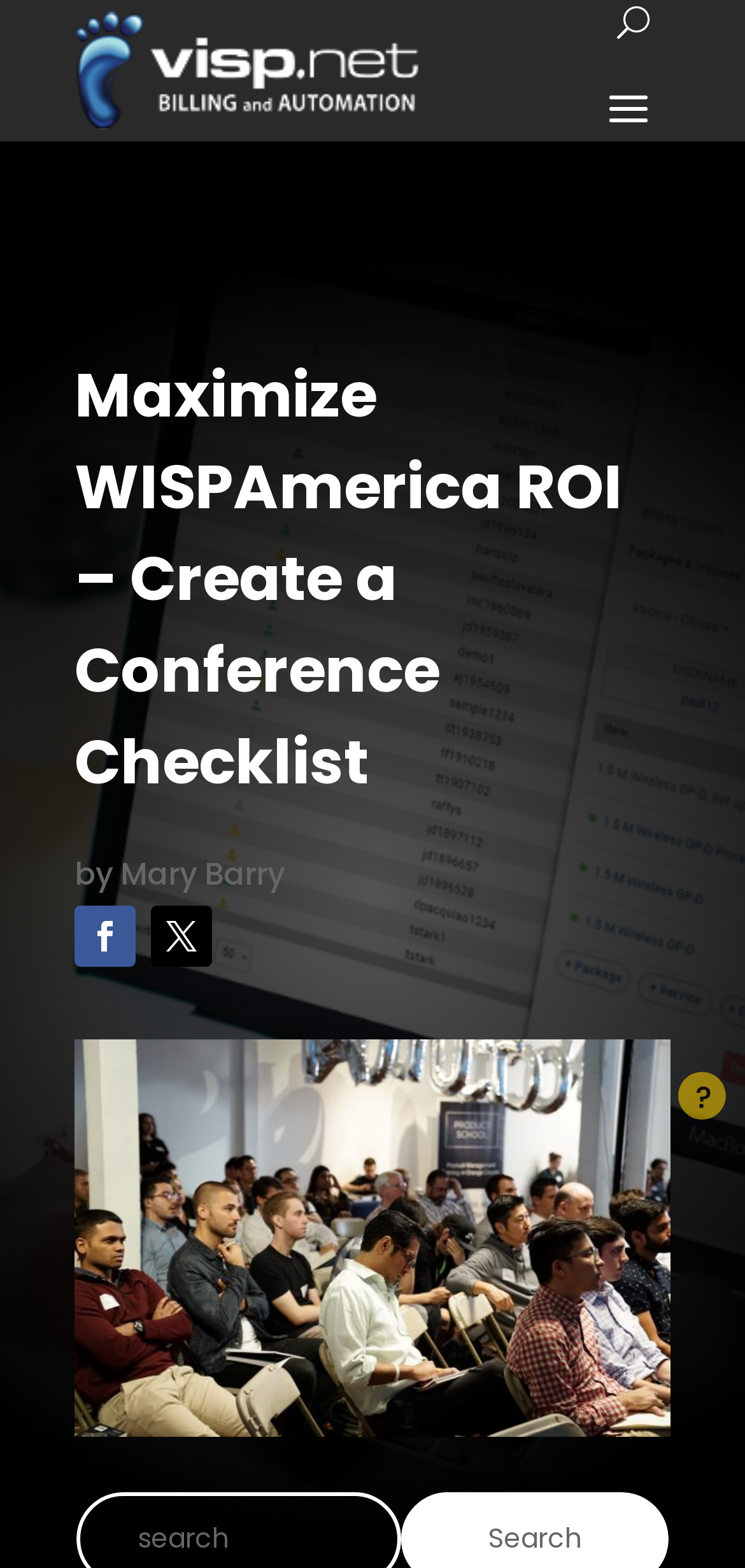Extract the bounding box of the UI element described as: "Mary Barry".

[0.162, 0.544, 0.382, 0.572]